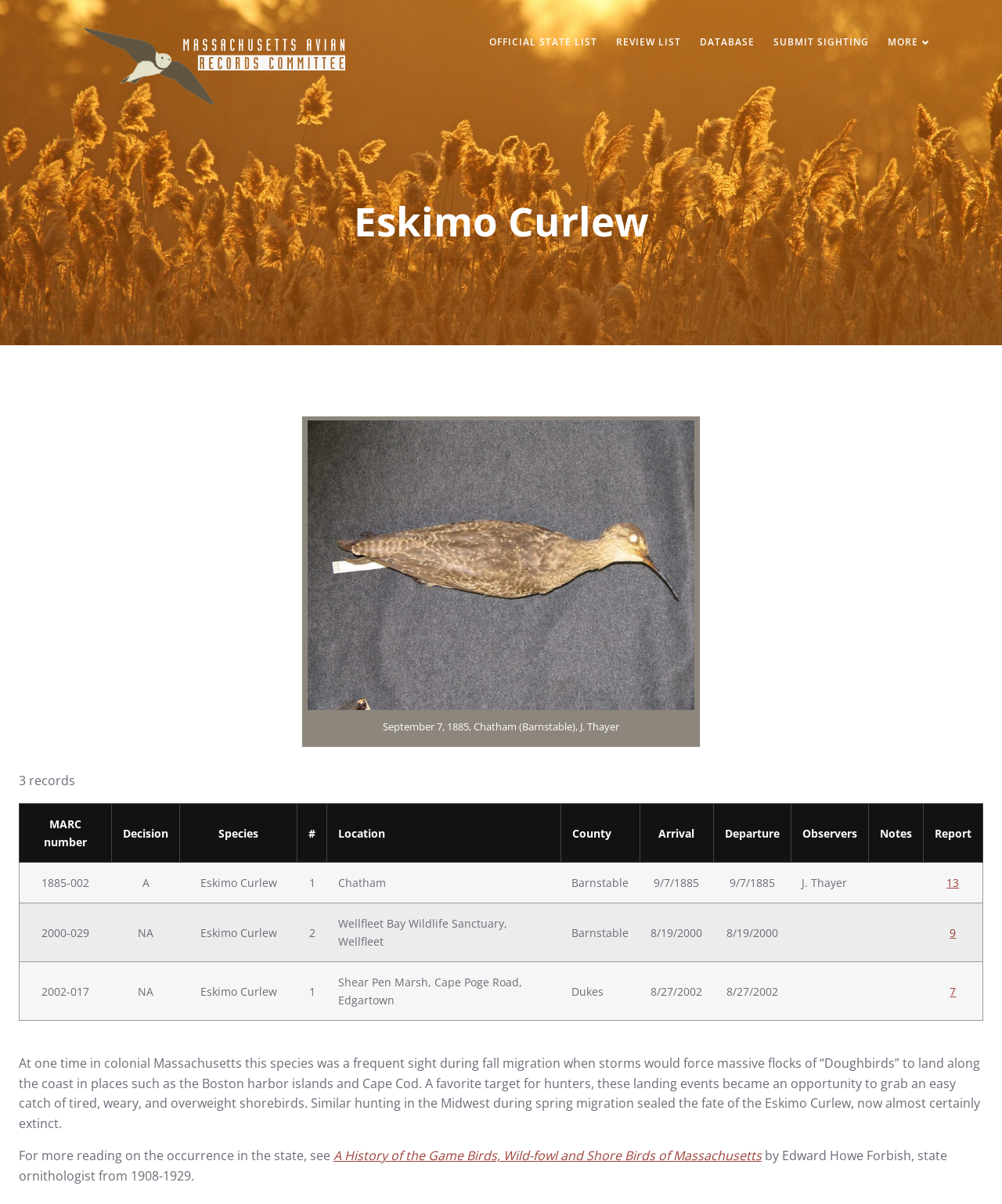What is the species of the bird?
Respond to the question with a well-detailed and thorough answer.

The webpage is about the Eskimo Curlew, which is evident from the heading 'Eskimo Curlew' and the image of the bird. The text also describes the bird's behavior and its occurrence in Massachusetts.